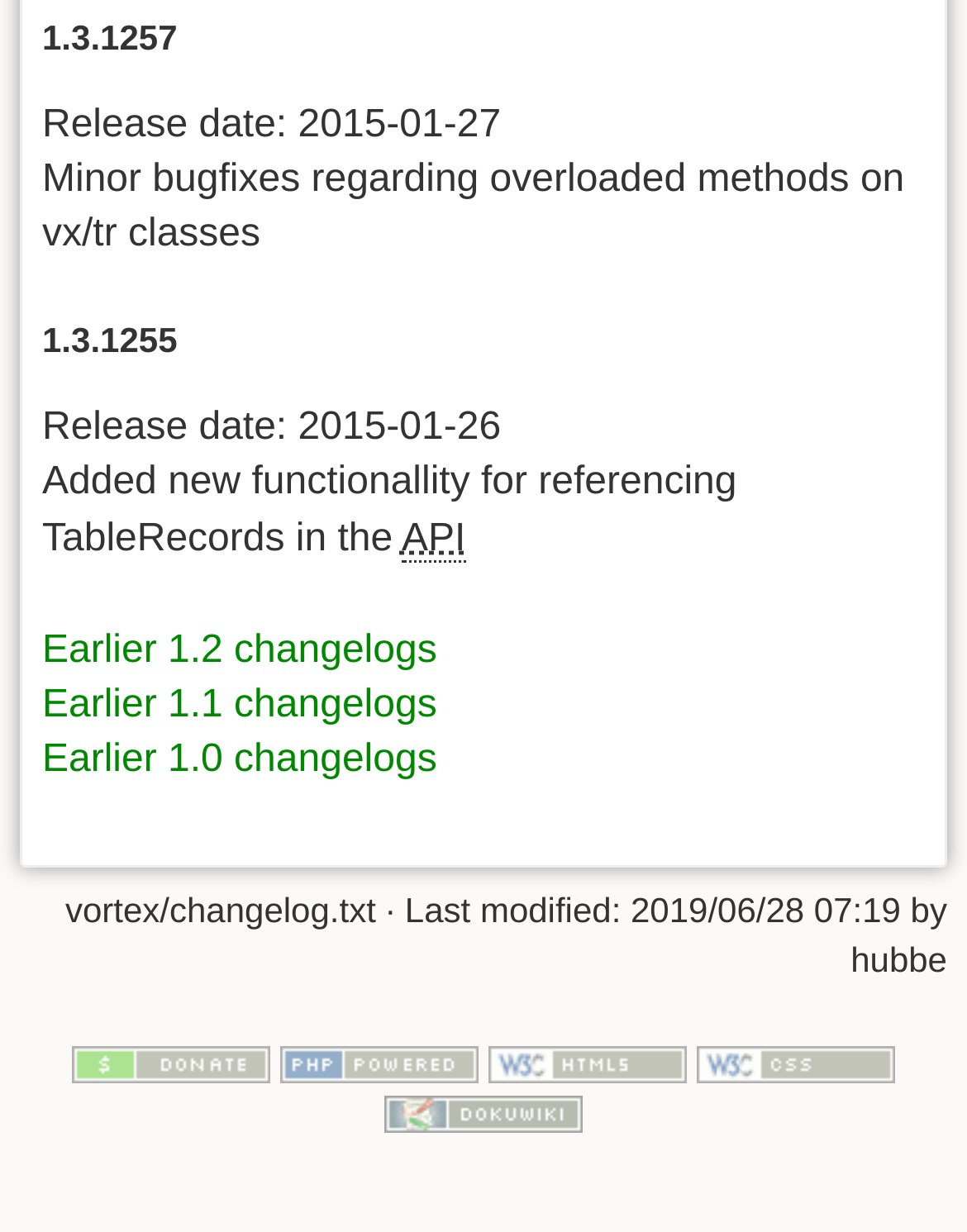What is the release date of version 1.3.1257? Using the information from the screenshot, answer with a single word or phrase.

2015-01-27